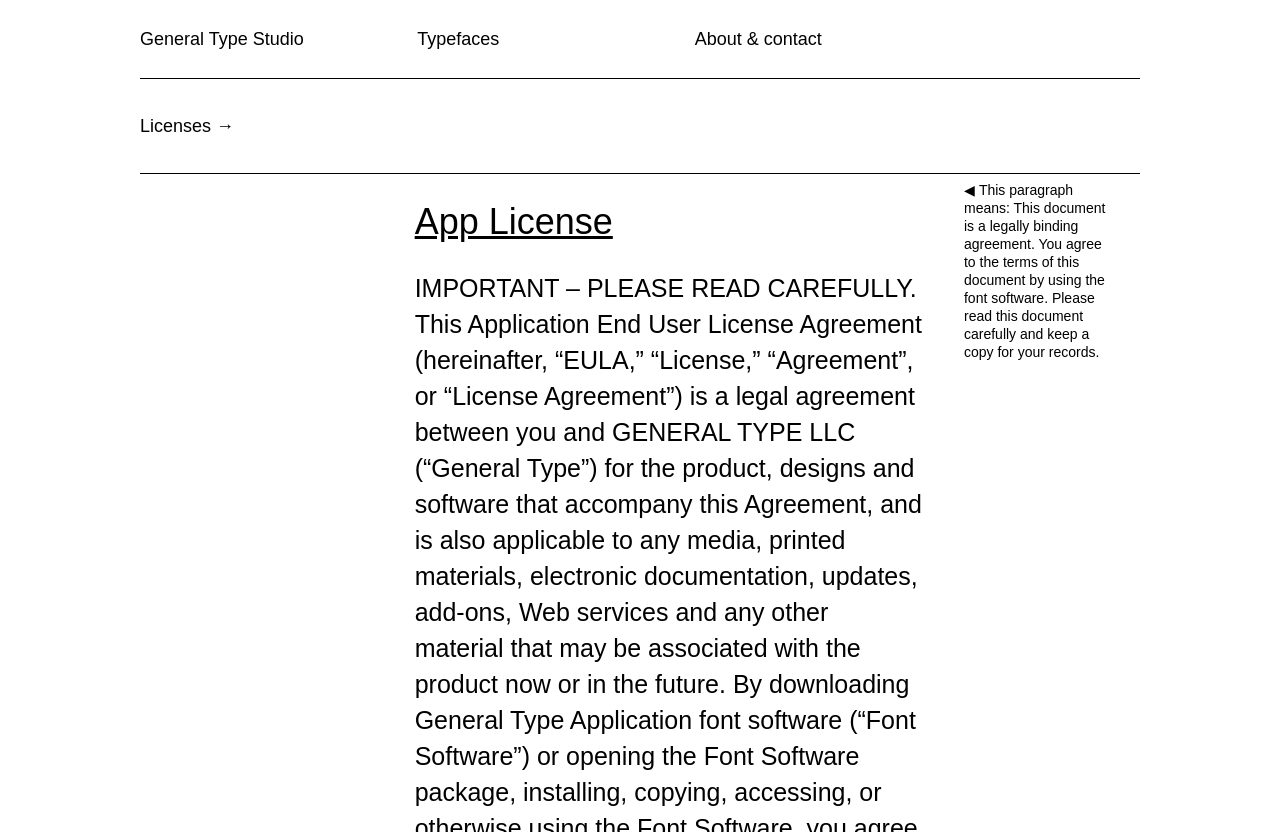Identify and extract the heading text of the webpage.

General Type Studio